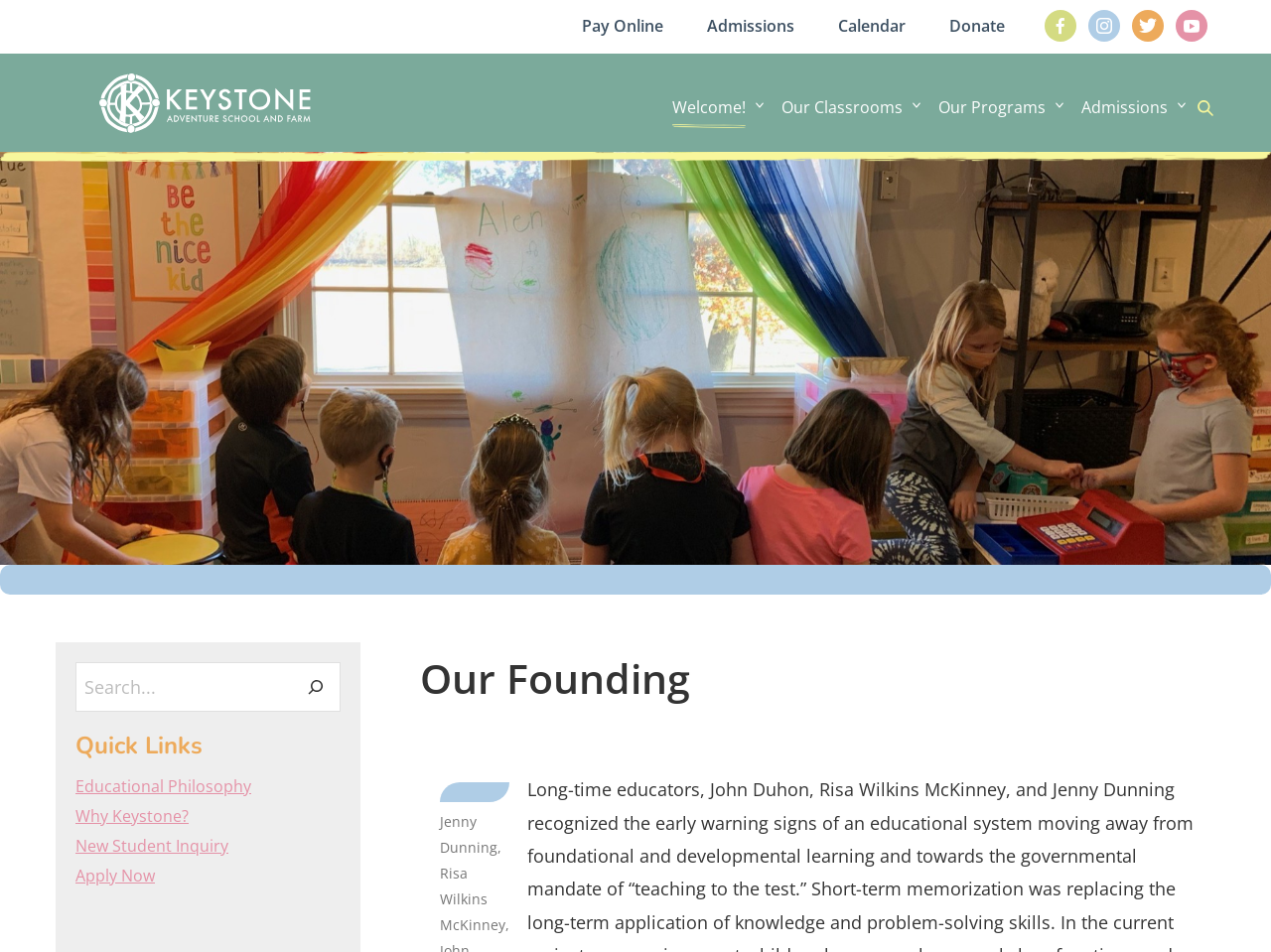What is the first option in the main menu?
Use the information from the screenshot to give a comprehensive response to the question.

The main menu is located at the top-center of the webpage, and the first option in the menu is 'Welcome!', which is a link element.